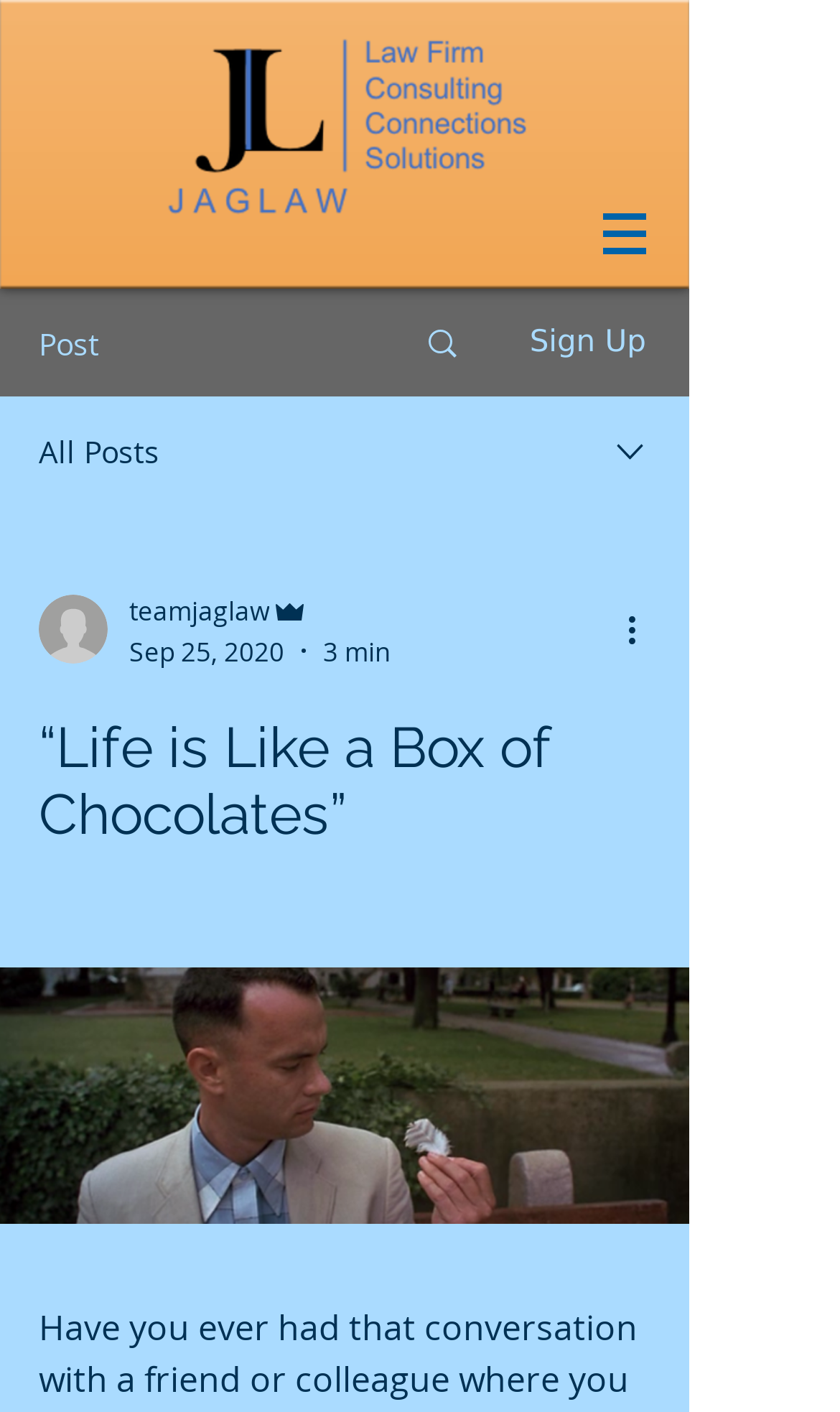Provide a single word or phrase answer to the question: 
Is the post written by a team or an individual?

Team